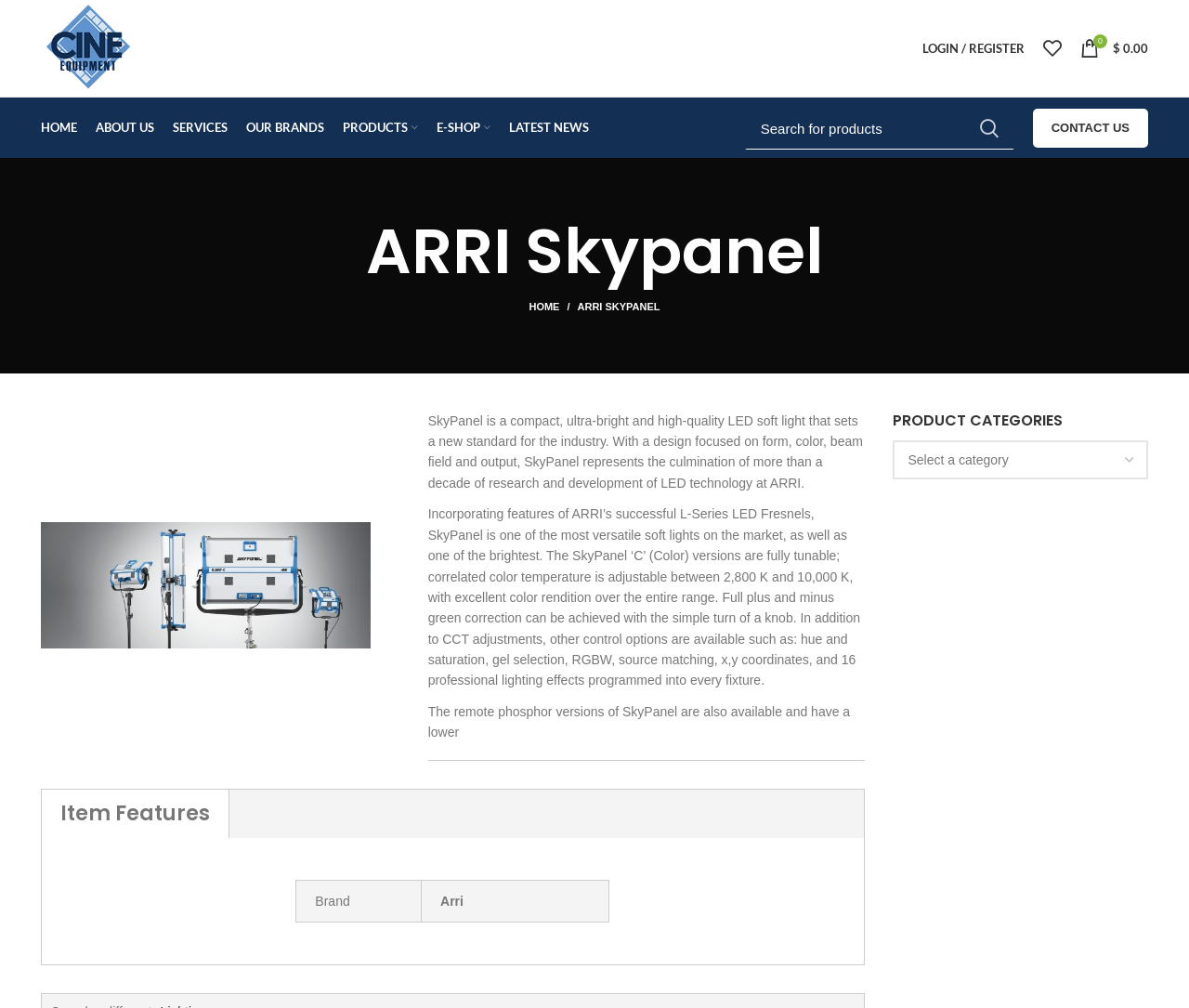Show the bounding box coordinates for the HTML element described as: "0 items / $ 0.00".

[0.901, 0.029, 0.973, 0.066]